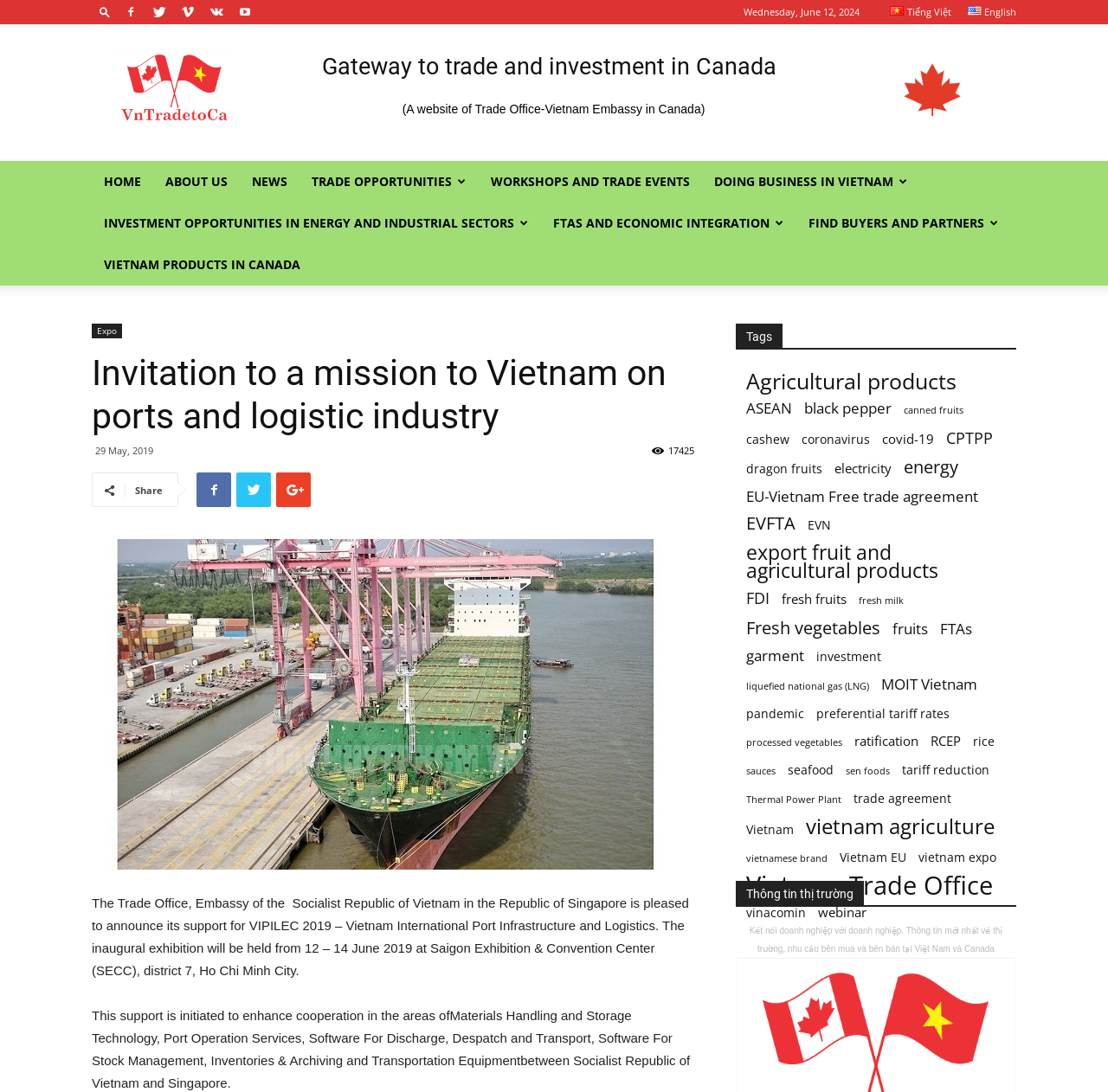Determine the bounding box coordinates of the element that should be clicked to execute the following command: "Click the 'NEWS' link".

[0.216, 0.147, 0.27, 0.185]